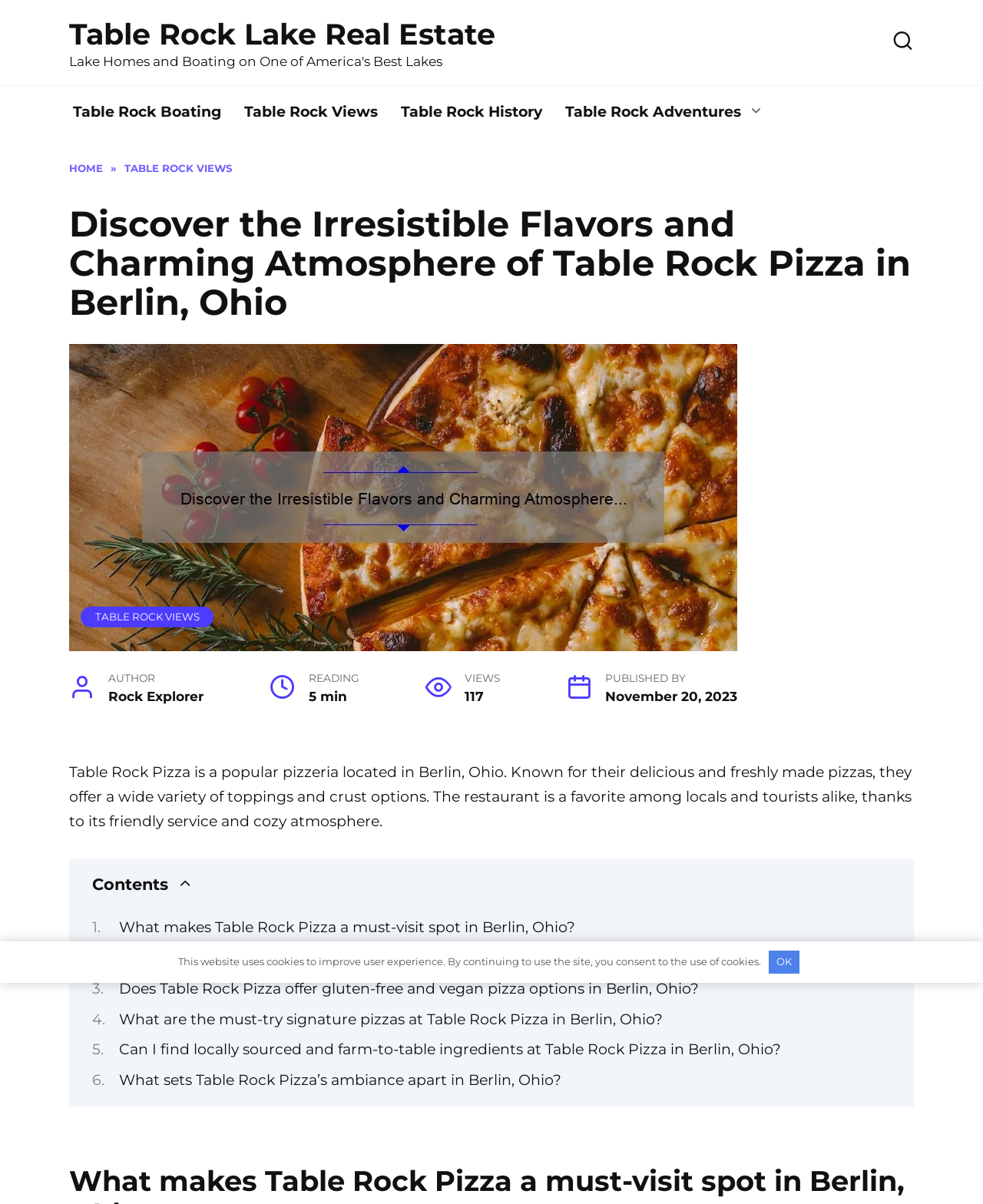What is the atmosphere of Table Rock Pizza like?
Identify the answer in the screenshot and reply with a single word or phrase.

Cozy